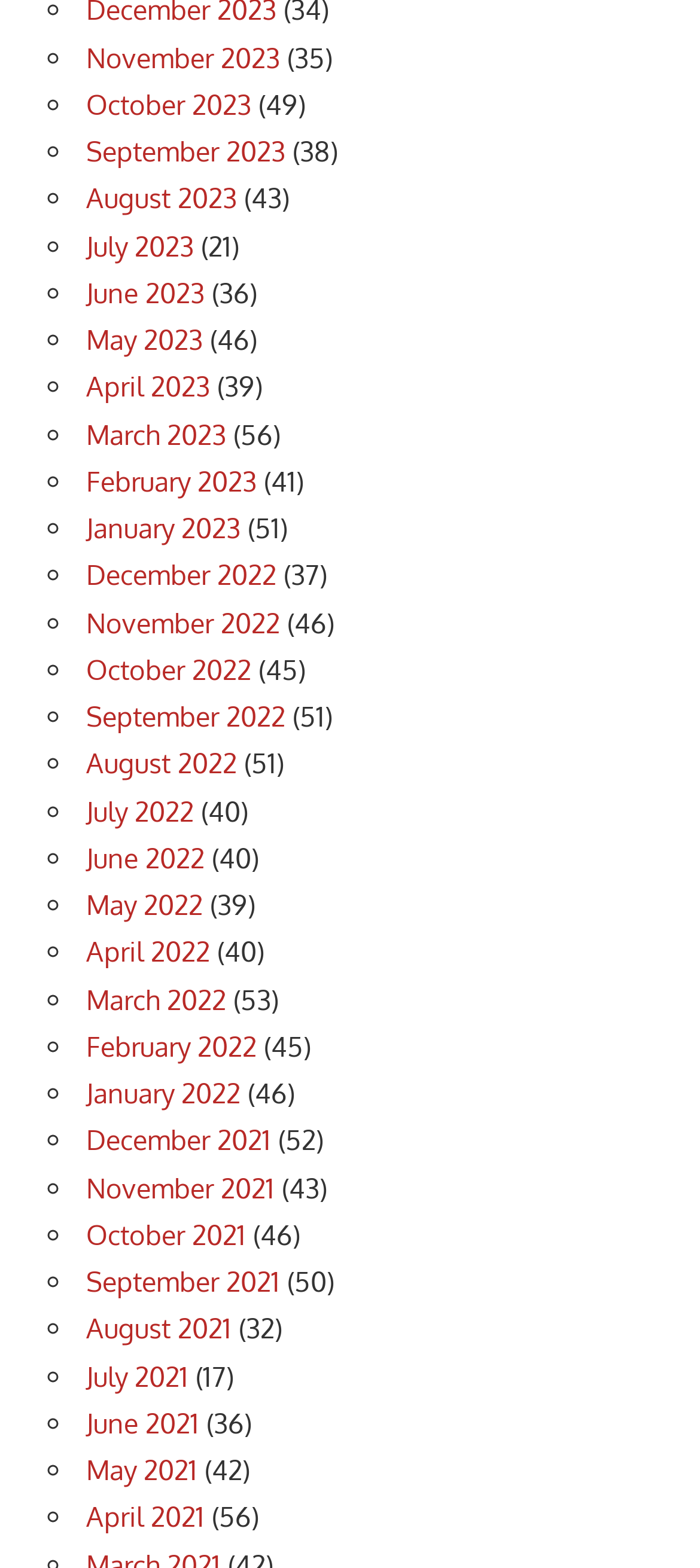Please predict the bounding box coordinates (top-left x, top-left y, bottom-right x, bottom-right y) for the UI element in the screenshot that fits the description: July 2021

[0.123, 0.867, 0.269, 0.889]